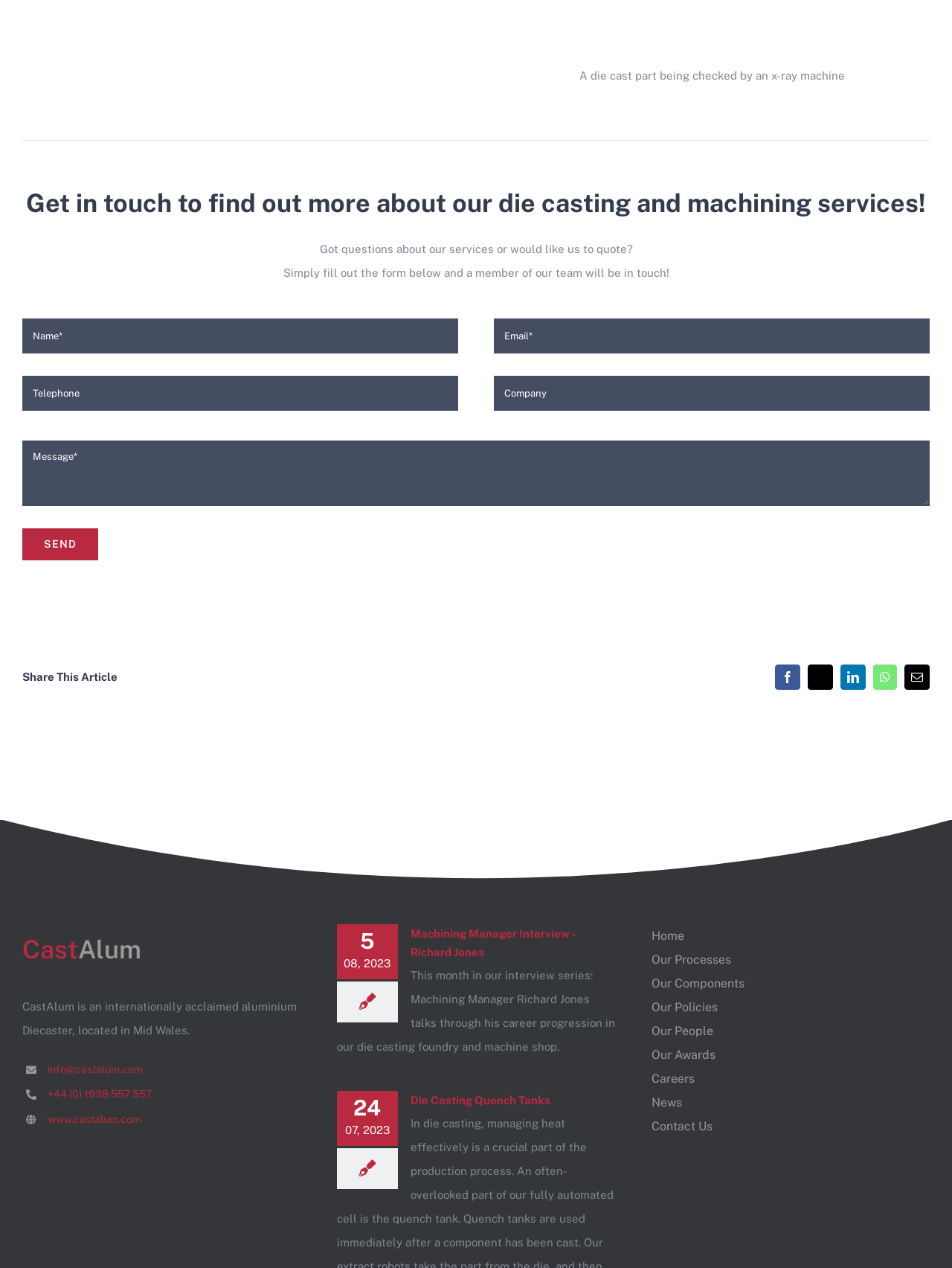Please determine the bounding box coordinates for the element that should be clicked to follow these instructions: "Click the SEND button".

[0.023, 0.417, 0.103, 0.442]